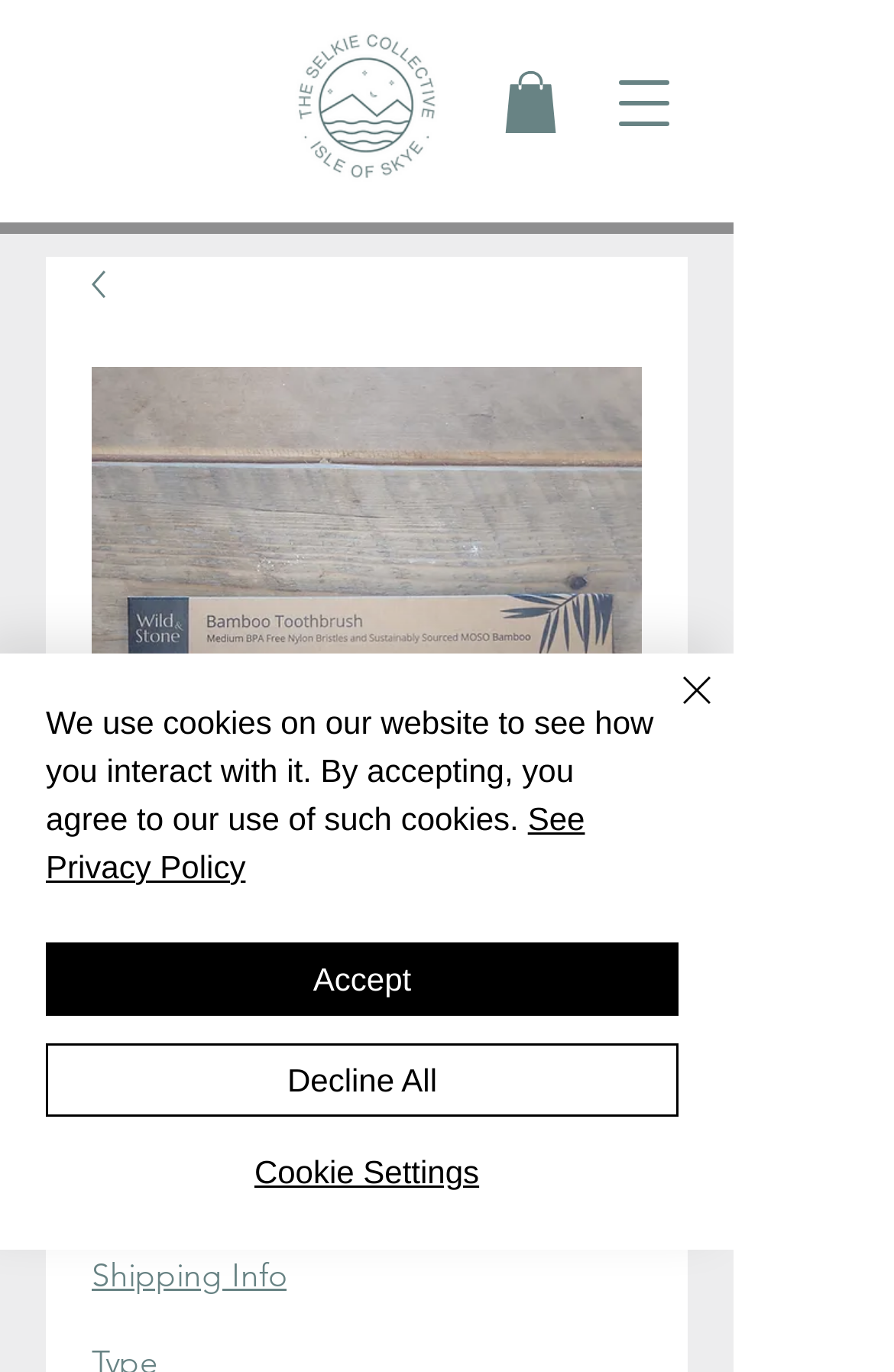Describe all the significant parts and information present on the webpage.

The webpage is about Adult Bamboo Toothbrushes from Selkie Collective. At the top left, there is a logo of Selkie Collective, which is an image linked to the website's homepage. Next to the logo, there is a navigation menu button. 

Below the logo, there is a large image of the Adult Bamboo Toothbrushes, taking up most of the width of the page. Above the image, there is a heading with the same title, "Adult Bamboo Toothbrushes". 

To the right of the image, there is a section displaying the price, £2.95, with a label "Price" above it. Below the price, there is a "Shipping Info" button. 

At the bottom of the page, there is a cookie policy alert, which is a prominent notification that spans most of the width of the page. The alert informs users that the website uses cookies and provides options to accept, decline, or customize cookie settings. There is also a link to the Privacy Policy and a "Close" button with a corresponding image.